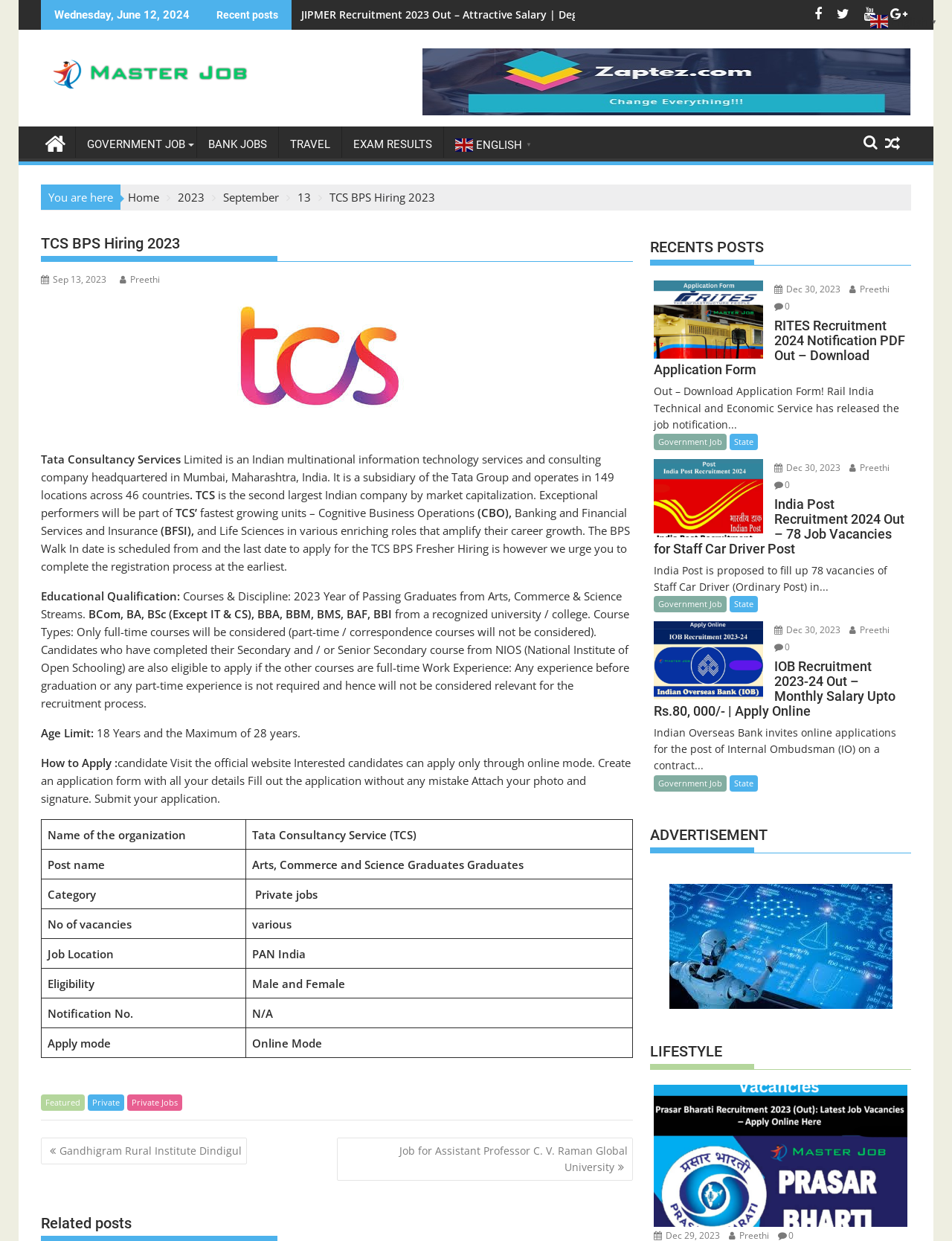Please identify the bounding box coordinates of the element I should click to complete this instruction: 'Browse all forums'. The coordinates should be given as four float numbers between 0 and 1, like this: [left, top, right, bottom].

None